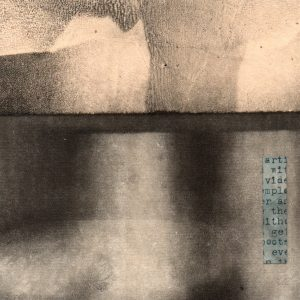Respond with a single word or phrase to the following question:
What is the theme of Christine Sloman's 'Memory Box' series?

Memory and perception